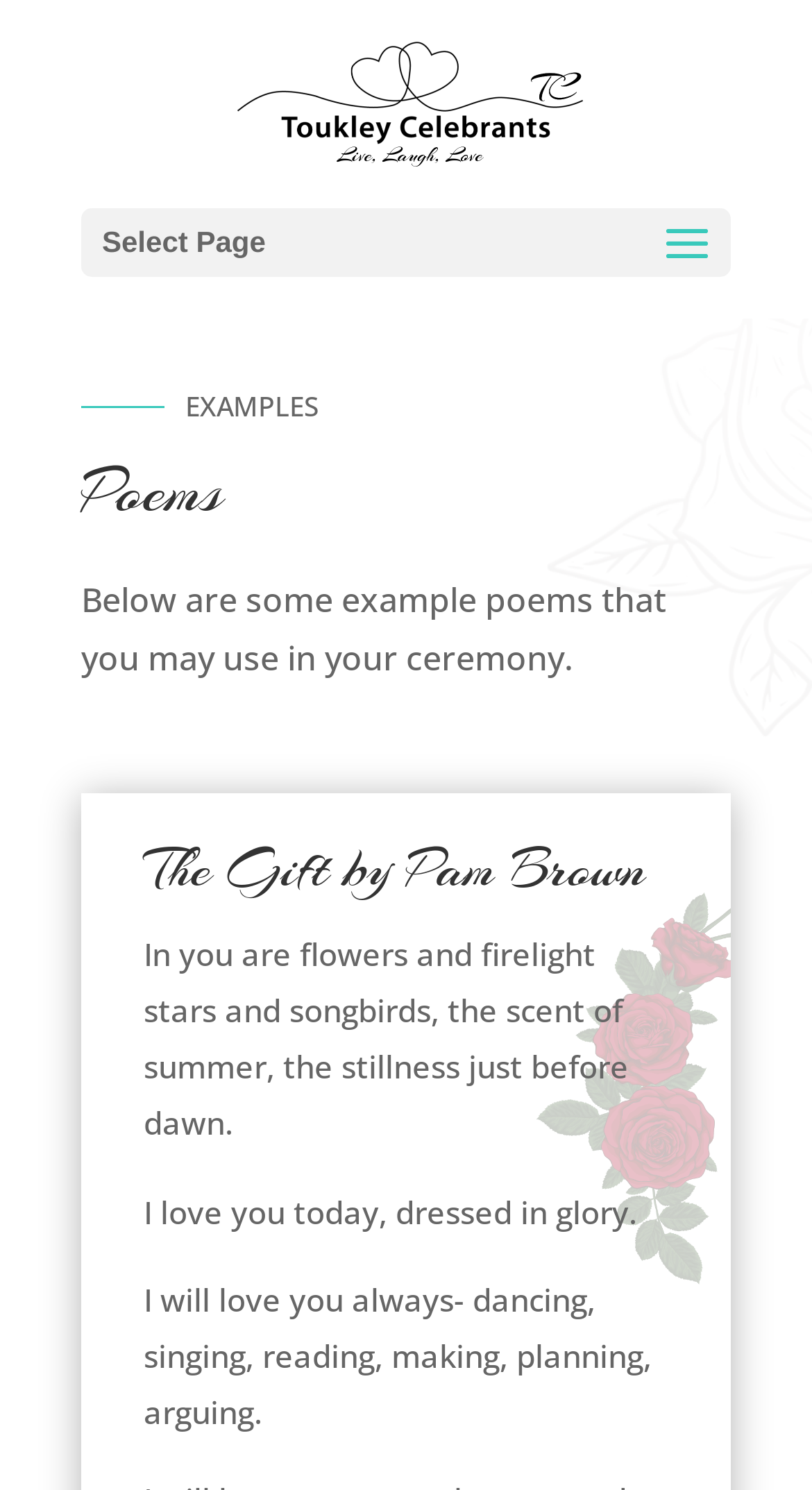Please answer the following question using a single word or phrase: 
What type of content is displayed on this page?

Example poems